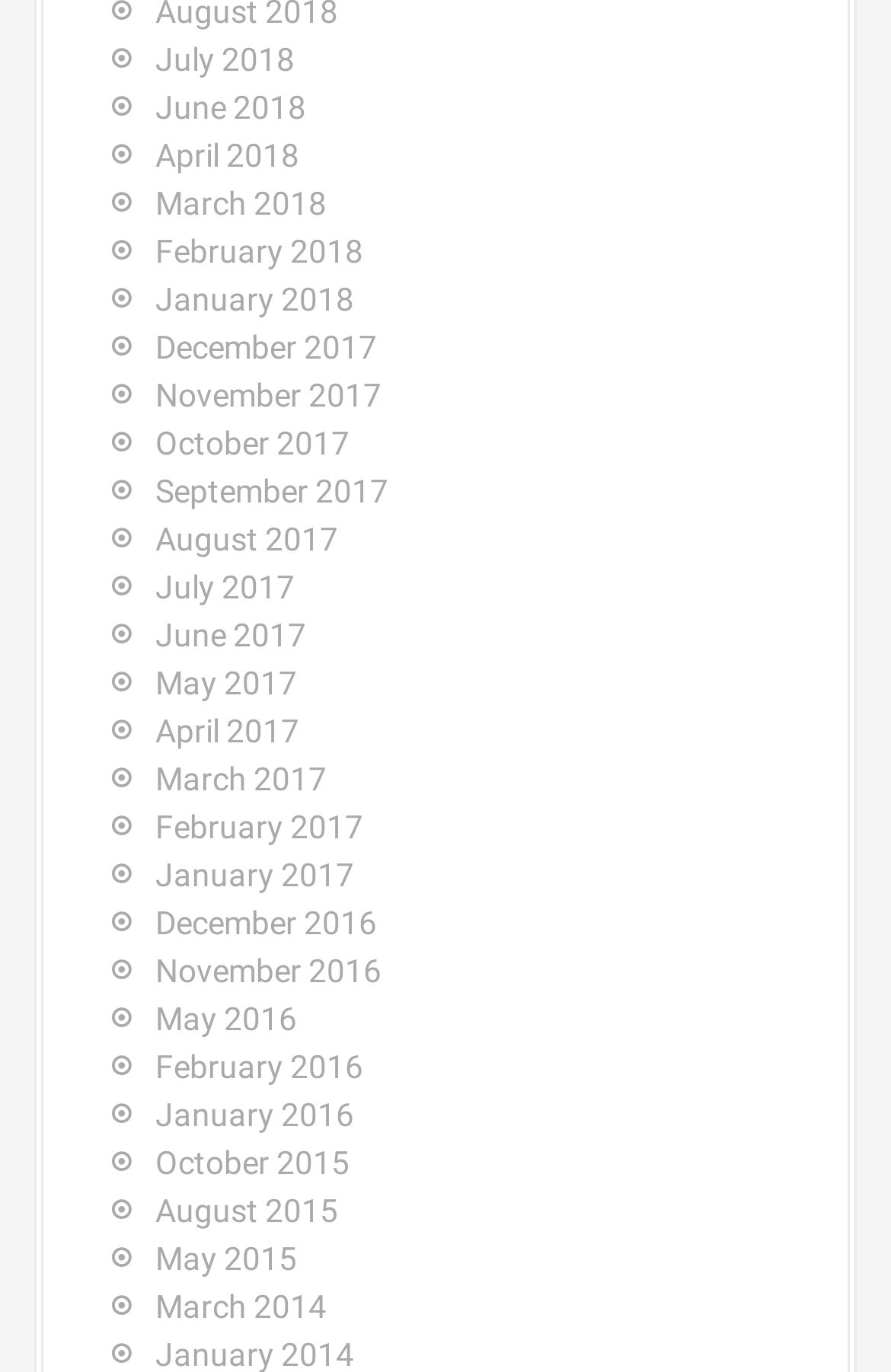Provide your answer in a single word or phrase: 
Are there any months listed in 2019?

No